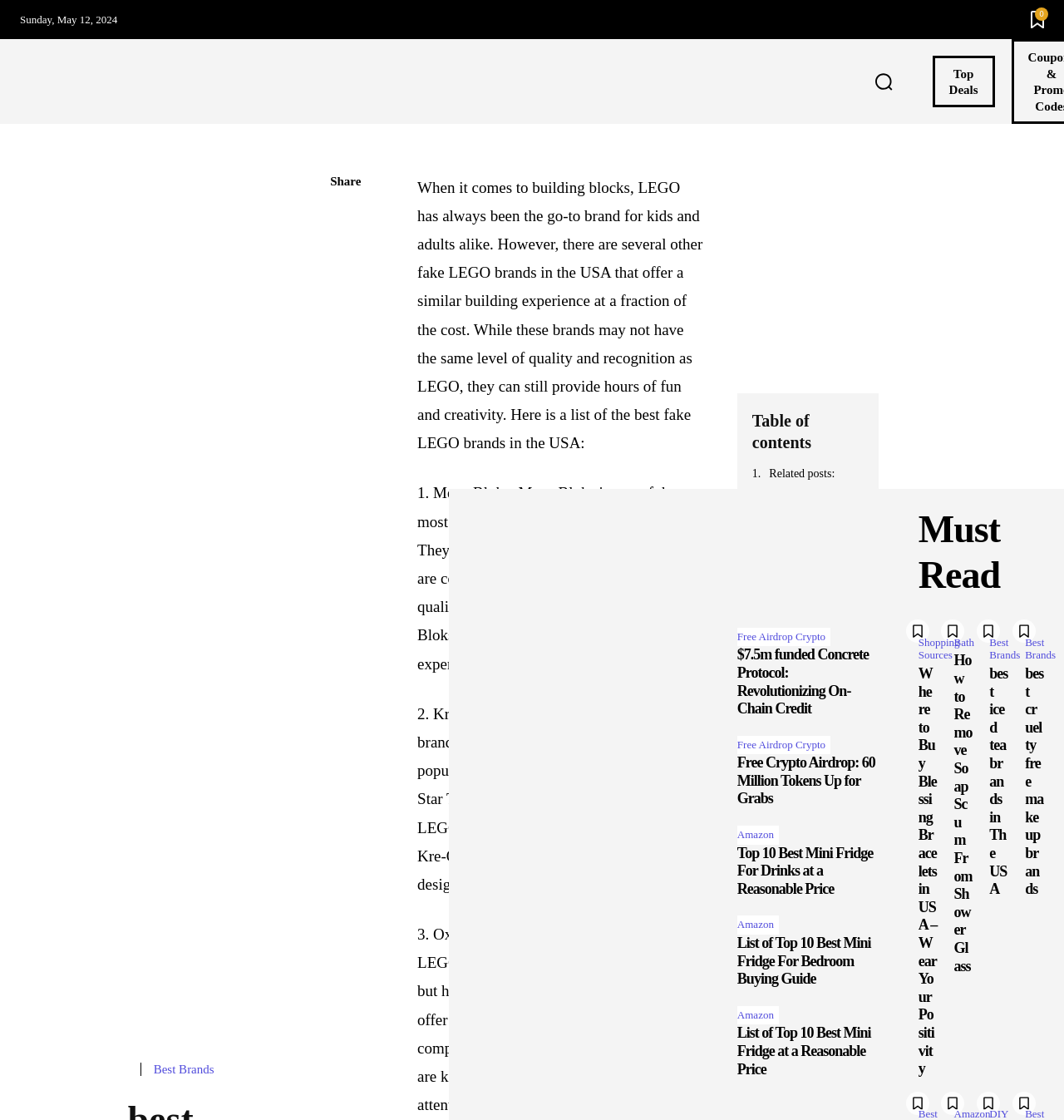Identify the bounding box coordinates for the UI element described as: "DIY Repairs and Fixes".

[0.696, 0.043, 0.848, 0.102]